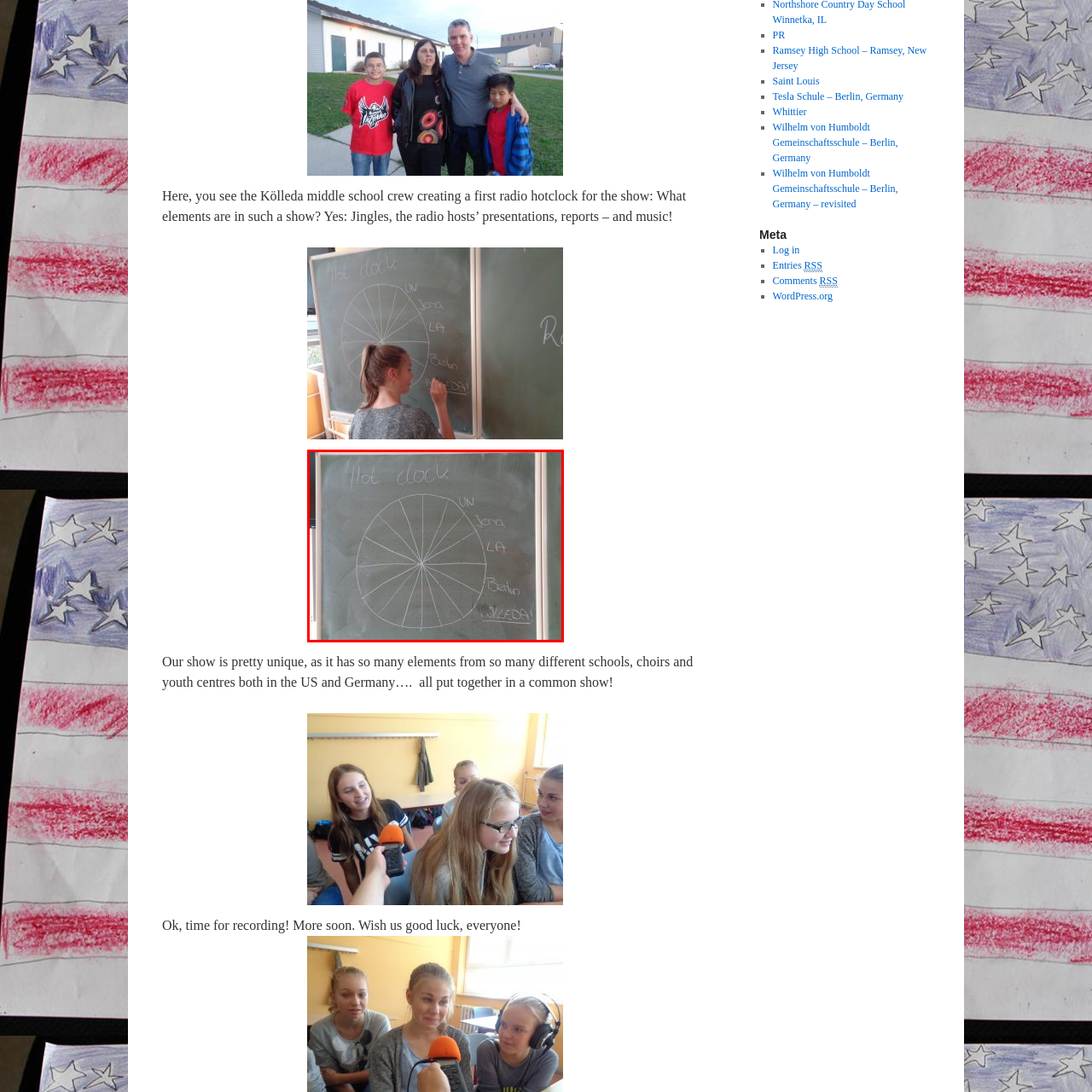Provide a thorough caption for the image that is surrounded by the red boundary.

The image depicts a chalkboard showcasing a "Hot Clock" diagram, which appears to be a planning tool for a radio show. The clock is divided into several segments, each marked with a name representing different locations such as UN, Vienna, LA, and Berlin. This visual serves to illustrate the various elements that may be featured in the show, such as segments that align with each of these locations. The overall theme of the workshop seems to involve students collaborating to create content for a multi-location radio program, incorporating jingles, presentations, reports, and music. This is a significant moment of creativity and teamwork among the Kölleda middle school crew as they prepare for their upcoming broadcast.